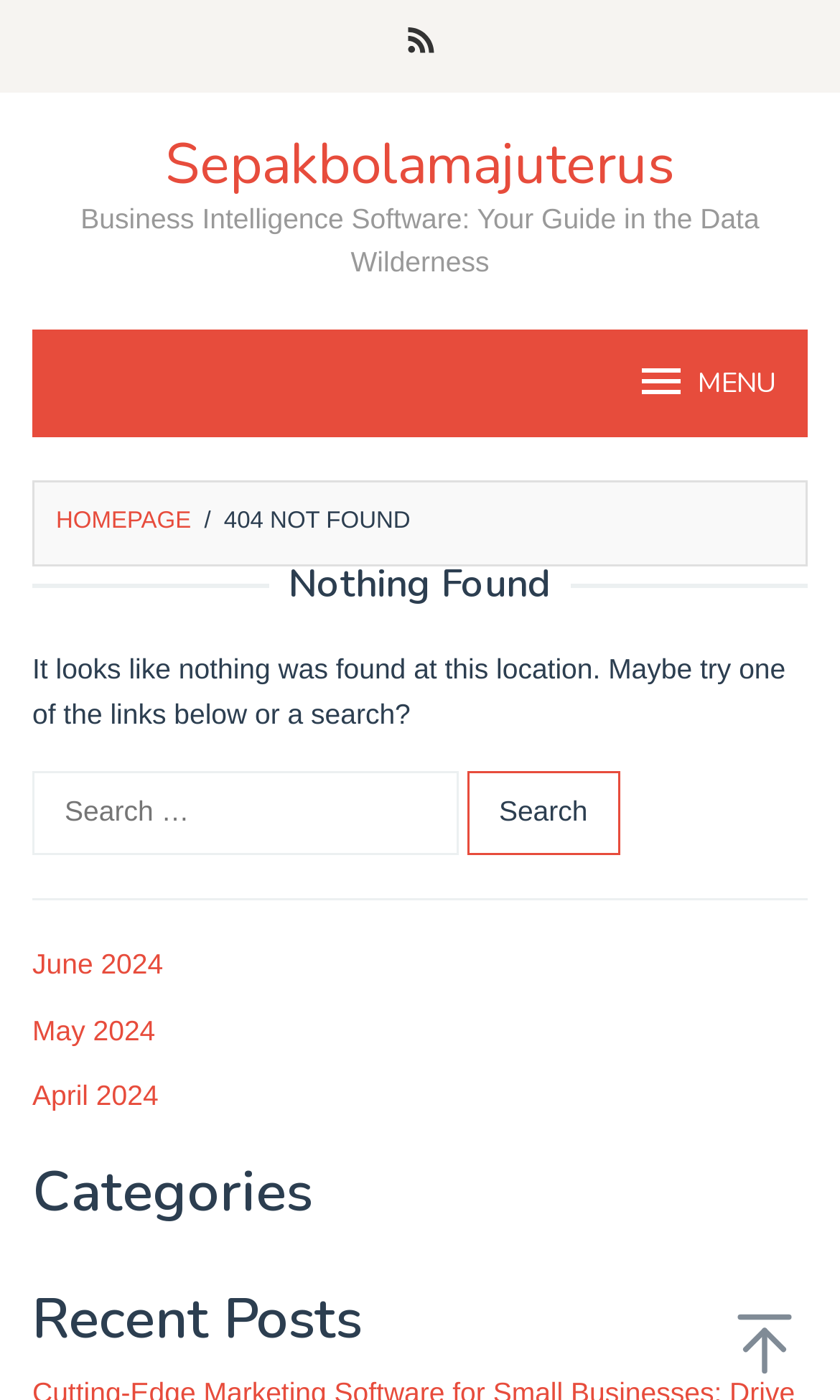From the element description title="RSS", predict the bounding box coordinates of the UI element. The coordinates must be specified in the format (top-left x, top-left y, bottom-right x, bottom-right y) and should be within the 0 to 1 range.

[0.46, 0.0, 0.54, 0.066]